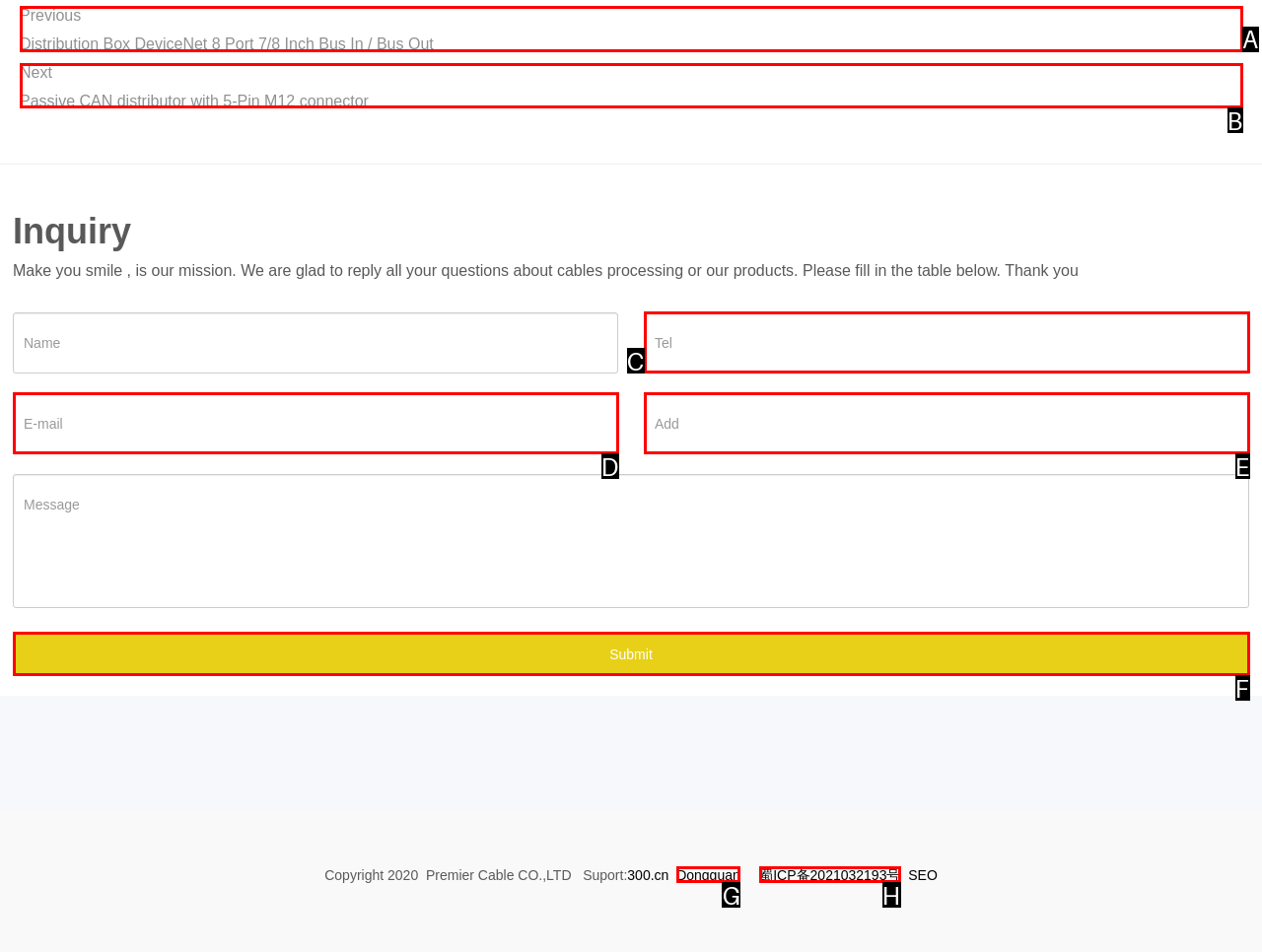Pick the option that best fits the description: Submit. Reply with the letter of the matching option directly.

F